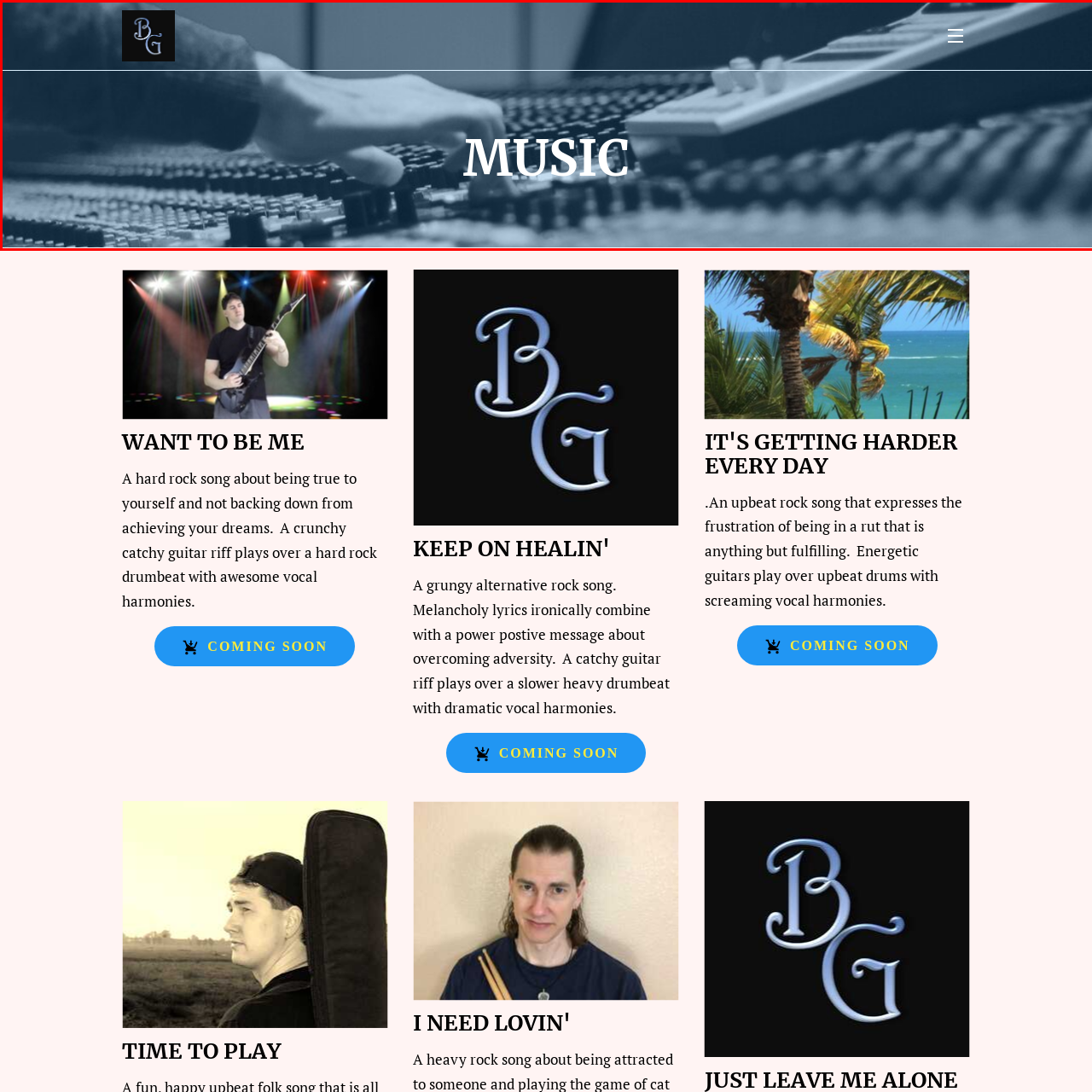Concentrate on the section within the teal border, What is the background of the image? 
Provide a single word or phrase as your answer.

Blurred